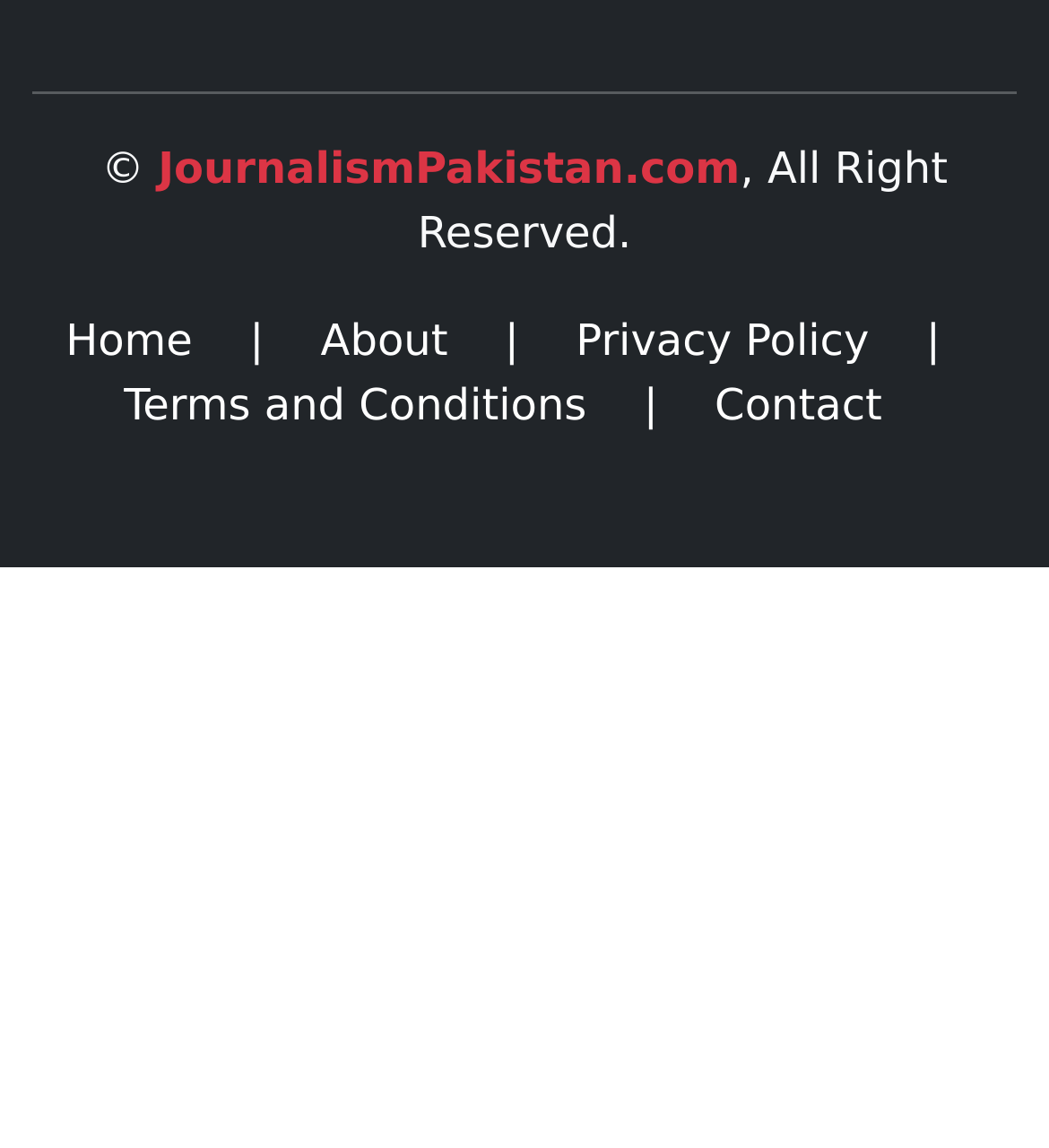Return the bounding box coordinates of the UI element that corresponds to this description: "|". The coordinates must be given as four float numbers in the range of 0 and 1, [left, top, right, bottom].

[0.613, 0.78, 0.668, 0.825]